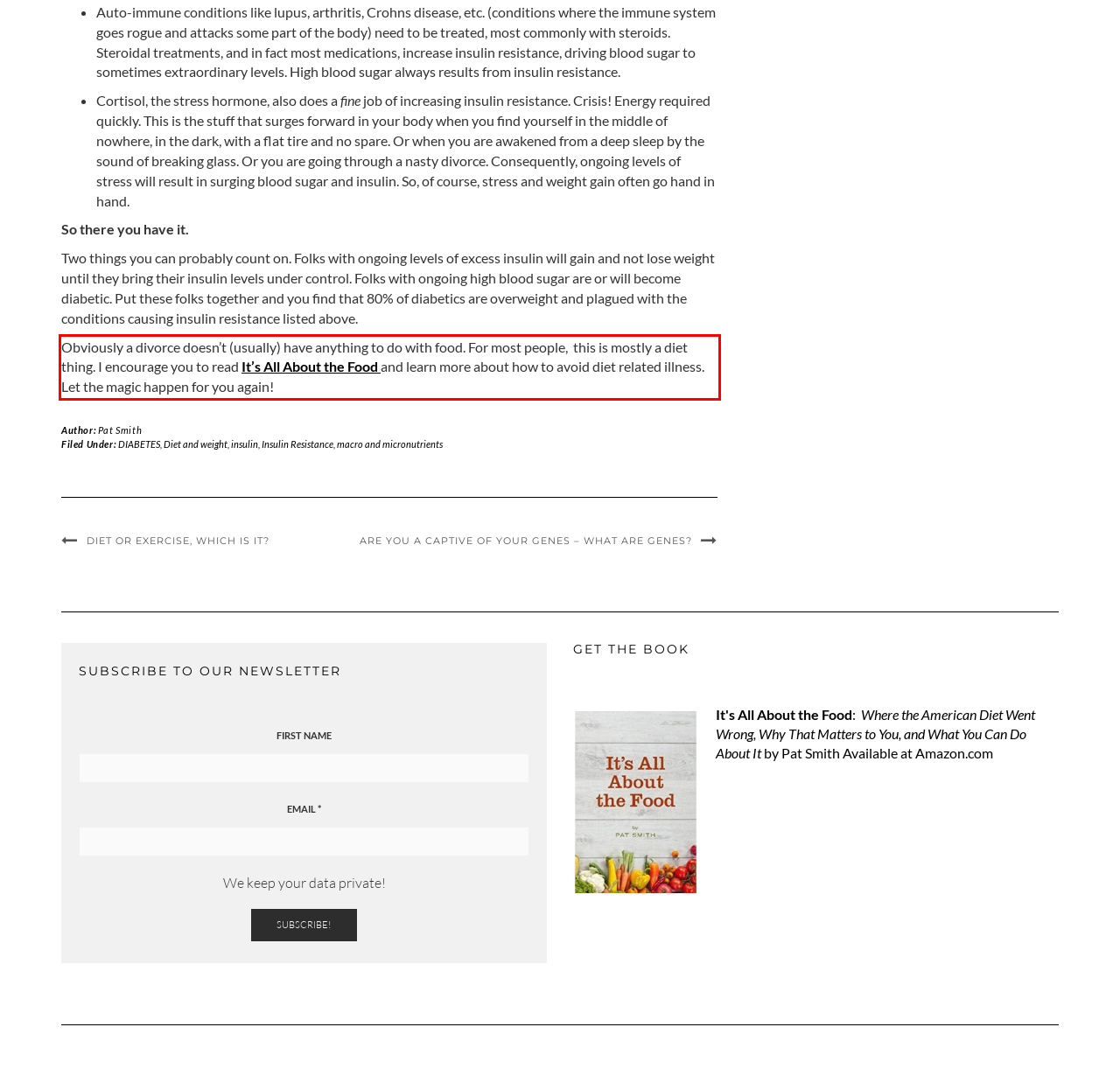Analyze the webpage screenshot and use OCR to recognize the text content in the red bounding box.

Obviously a divorce doesn’t (usually) have anything to do with food. For most people, this is mostly a diet thing. I encourage you to read It’s All About the Food and learn more about how to avoid diet related illness. Let the magic happen for you again!